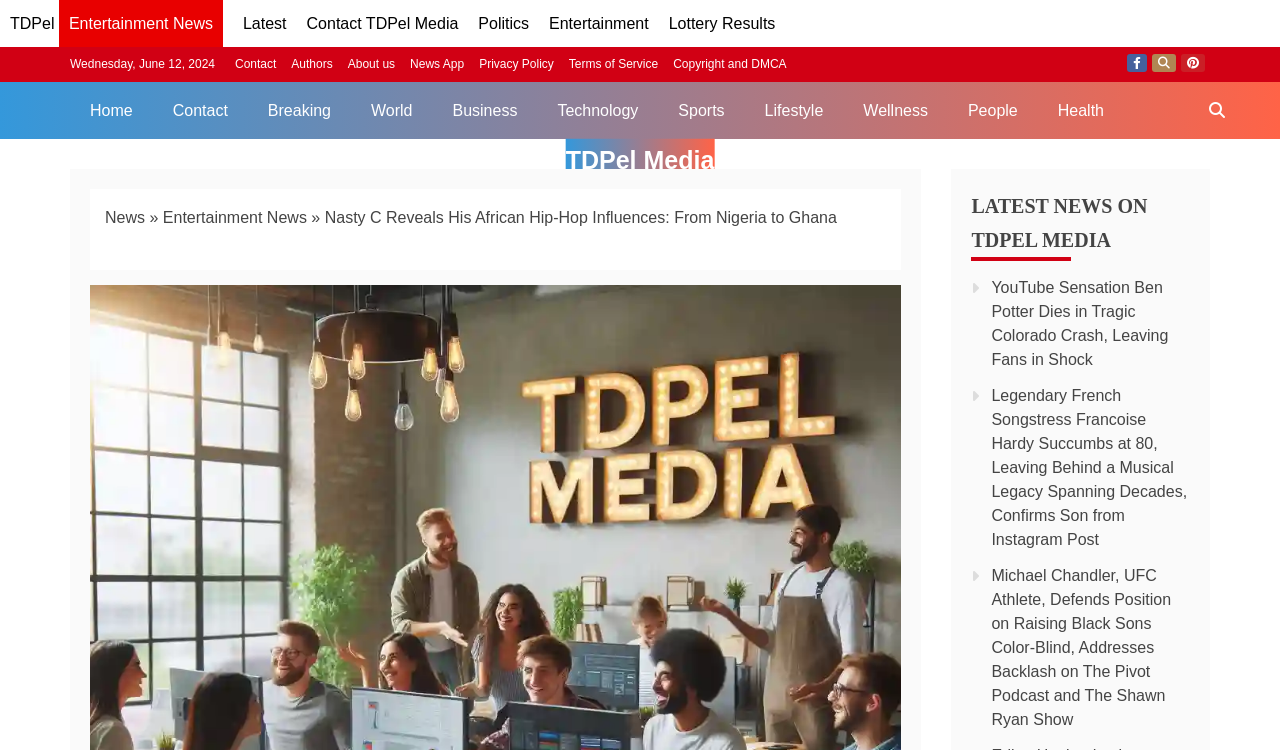How many social media links are displayed at the top of the webpage?
Refer to the screenshot and respond with a concise word or phrase.

3